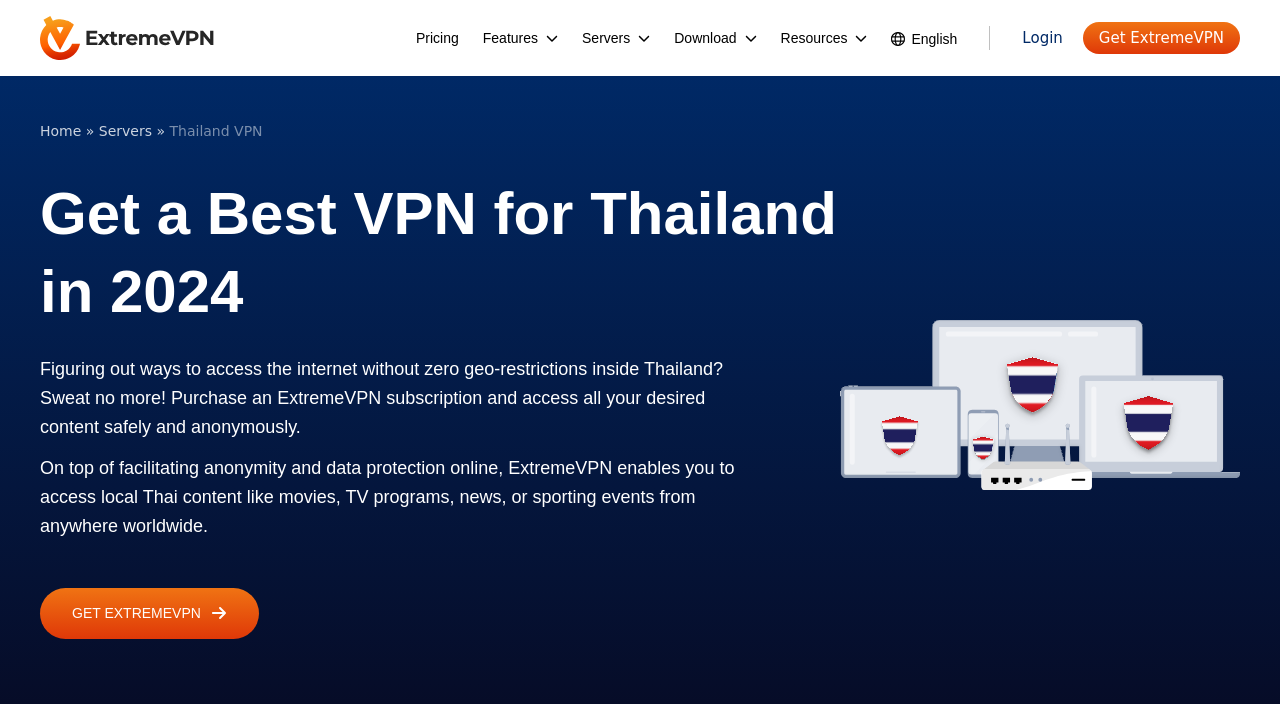Generate a thorough caption detailing the webpage content.

The webpage is about ExtremeVPN, a VPN service that provides secure access to Thai content. At the top left corner, there is the ExtremeVPN logo, which is an image linked to the website's homepage. Next to the logo, there are several navigation links, including "Pricing", "Features", "Servers", "Download", "Resources", and "English", each accompanied by a small icon. These links are positioned horizontally, taking up the top section of the page.

Below the navigation links, there is a section that appears to be a hero banner. It contains a heading that reads "Get a Best VPN for Thailand in 2024" and two paragraphs of text. The first paragraph explains the benefits of using ExtremeVPN to access the internet without geo-restrictions in Thailand. The second paragraph highlights the service's ability to provide anonymity and data protection while accessing local Thai content from anywhere in the world.

On the right side of the hero banner, there is a call-to-action button that reads "GET EXTREMEVPN". The button is accompanied by a small icon. Below the hero banner, there is a large image that takes up most of the page's width. The image appears to be a promotional graphic for ExtremeVPN.

At the top right corner, there are two more links: "Login" and "Get ExtremeVPN". The "Get ExtremeVPN" link is also present in the hero banner section. Additionally, there is a language selection link that reads "English" and is accompanied by a small icon.